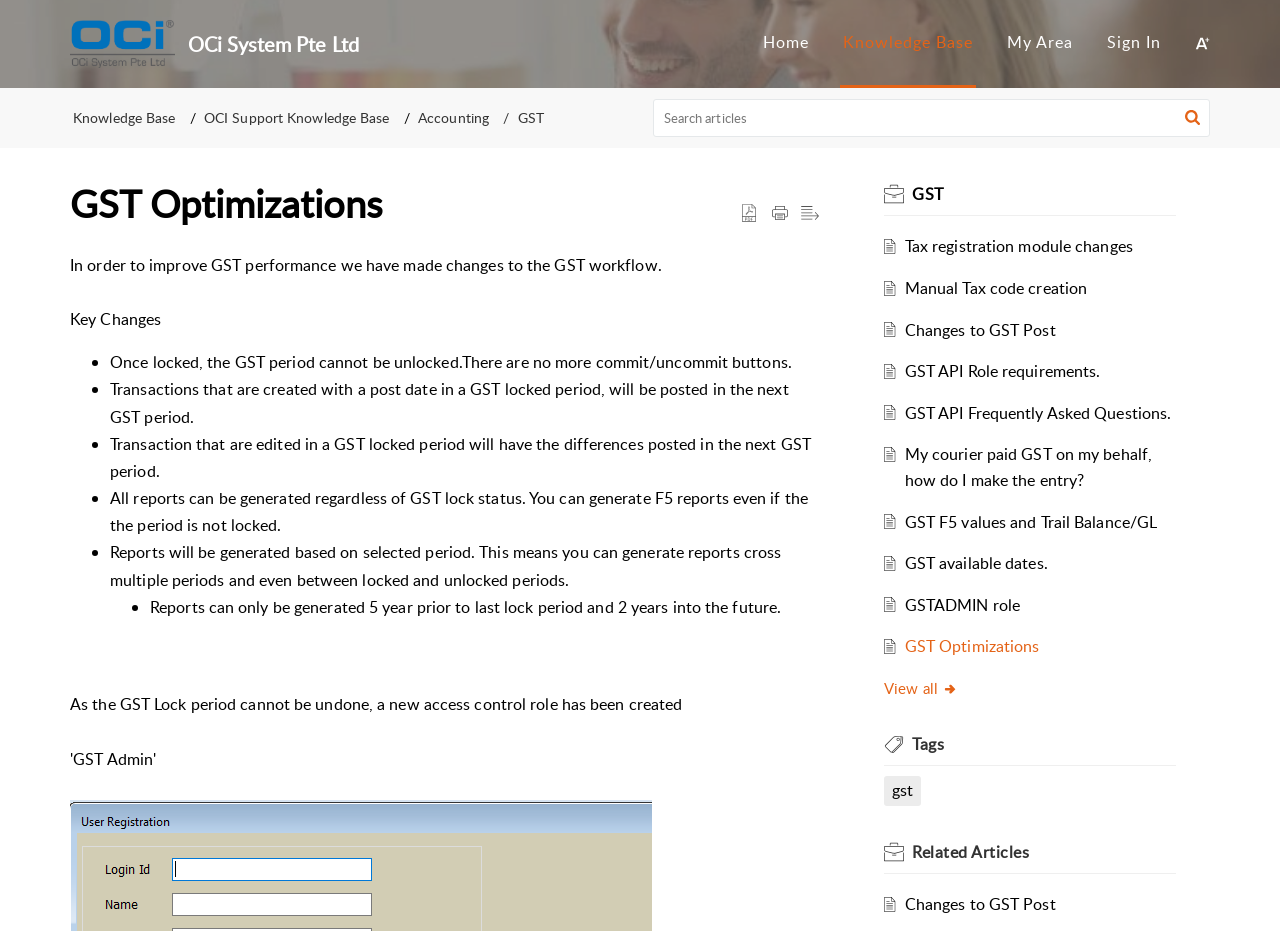Respond concisely with one word or phrase to the following query:
What is the name of the system?

OCi System Pte Ltd